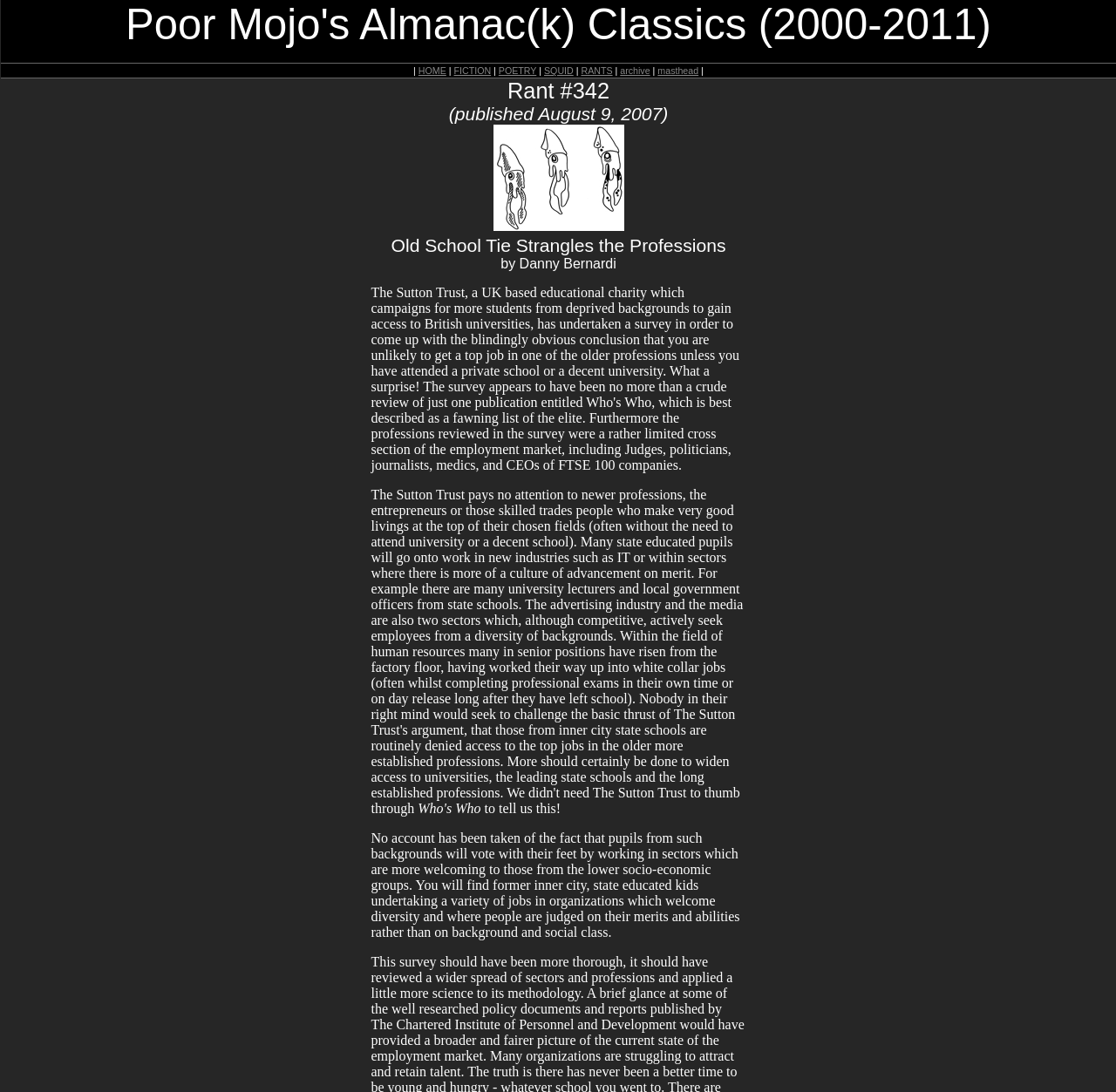Who is the author of the rant?
Please provide a comprehensive answer based on the information in the image.

The author of the rant is obtained from the static text element 'by Danny Bernardi' located at coordinates [0.449, 0.235, 0.552, 0.248].